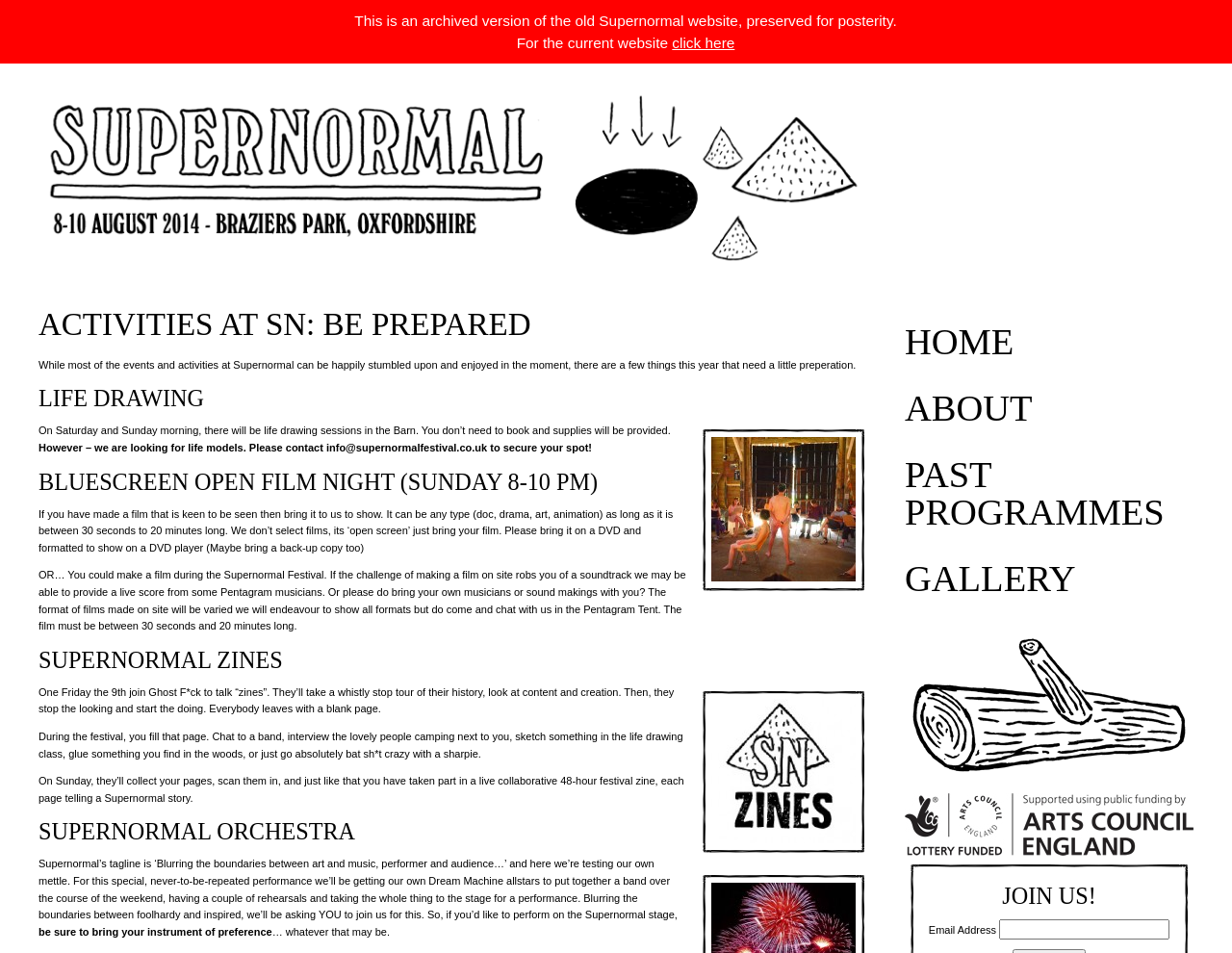Find the bounding box of the UI element described as: "Gallery". The bounding box coordinates should be given as four float values between 0 and 1, i.e., [left, top, right, bottom].

[0.734, 0.586, 0.873, 0.628]